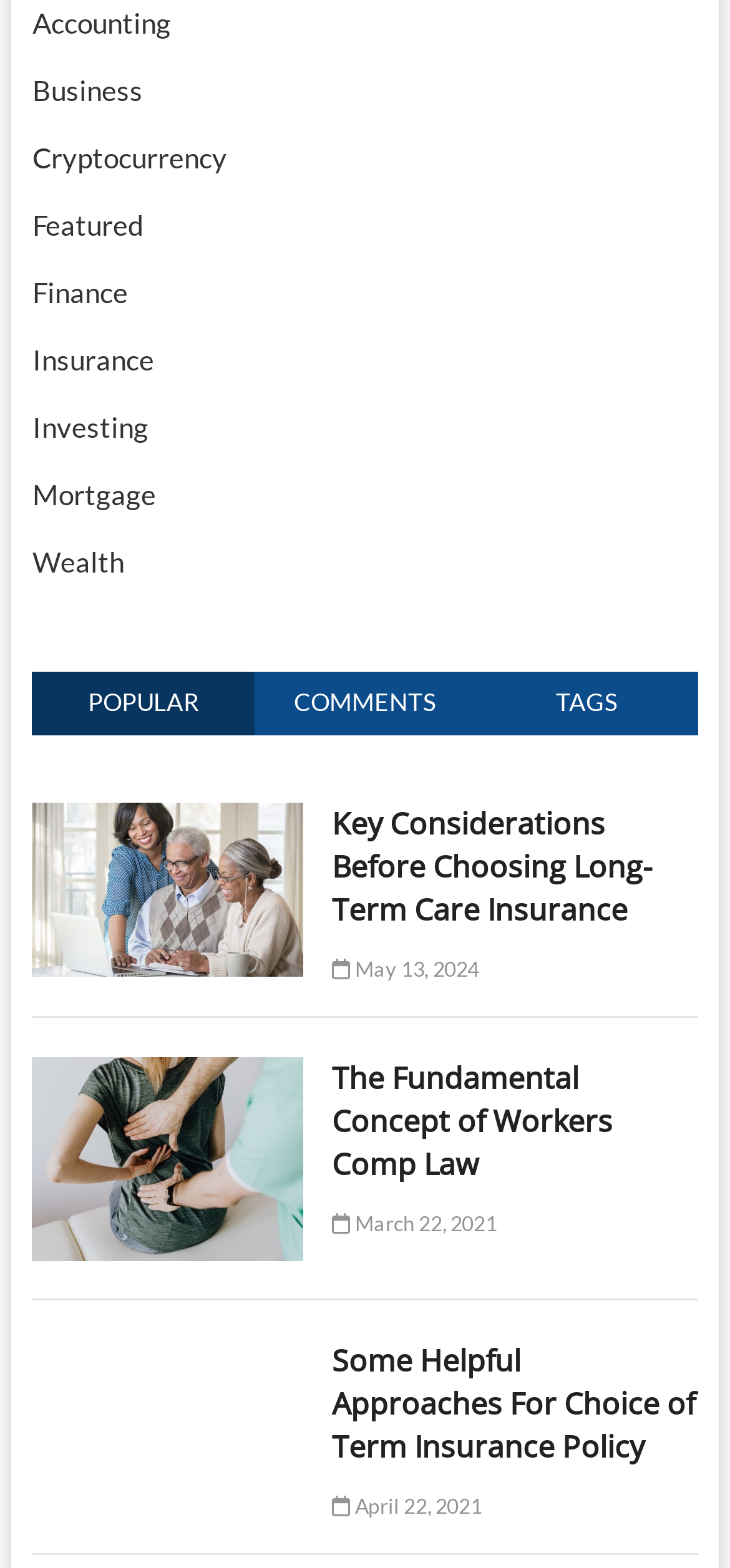Locate the coordinates of the bounding box for the clickable region that fulfills this instruction: "Click on the 'Accounting' link".

[0.044, 0.004, 0.234, 0.026]